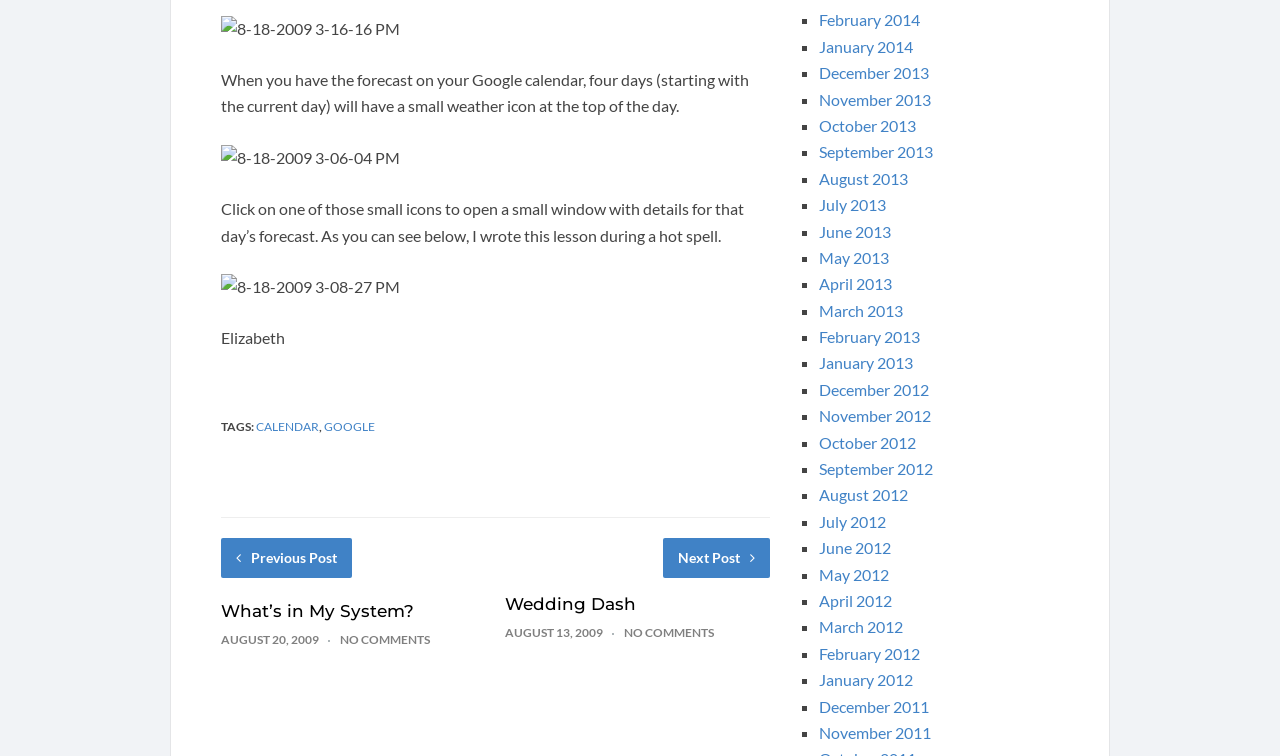Using the format (top-left x, top-left y, bottom-right x, bottom-right y), and given the element description, identify the bounding box coordinates within the screenshot: July 2013

[0.64, 0.258, 0.692, 0.283]